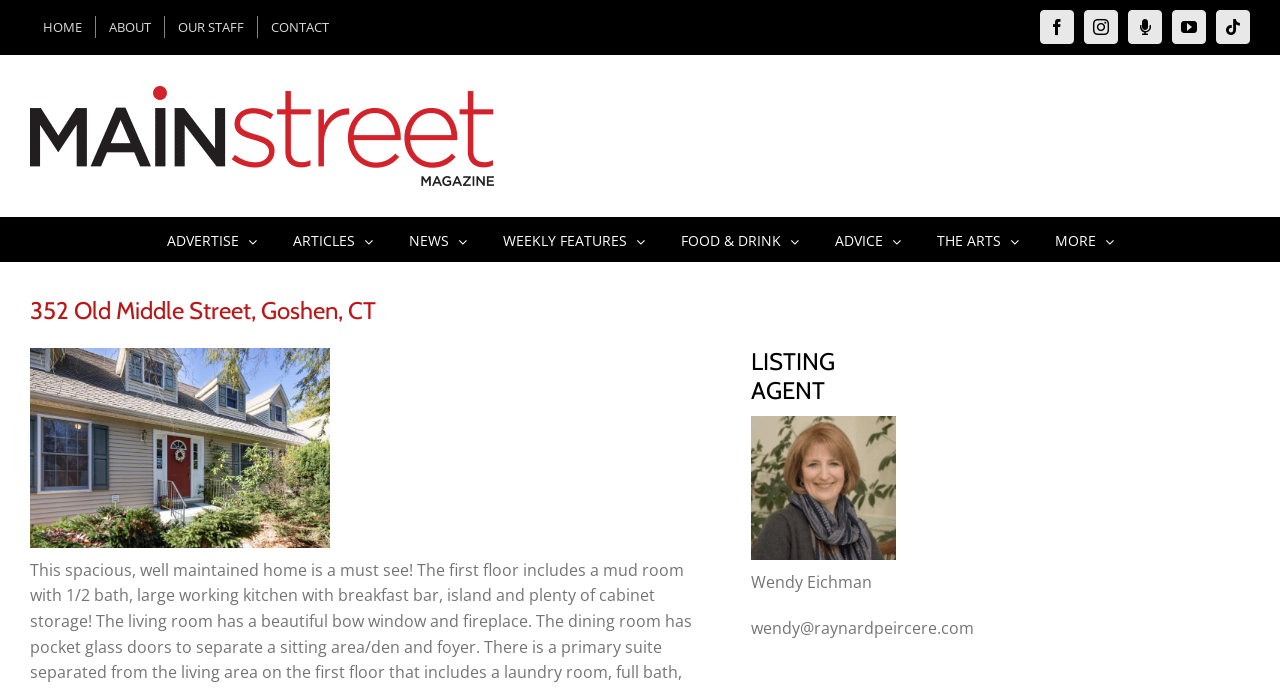What is the type of content available on the webpage?
Using the image, give a concise answer in the form of a single word or short phrase.

Real estate listing